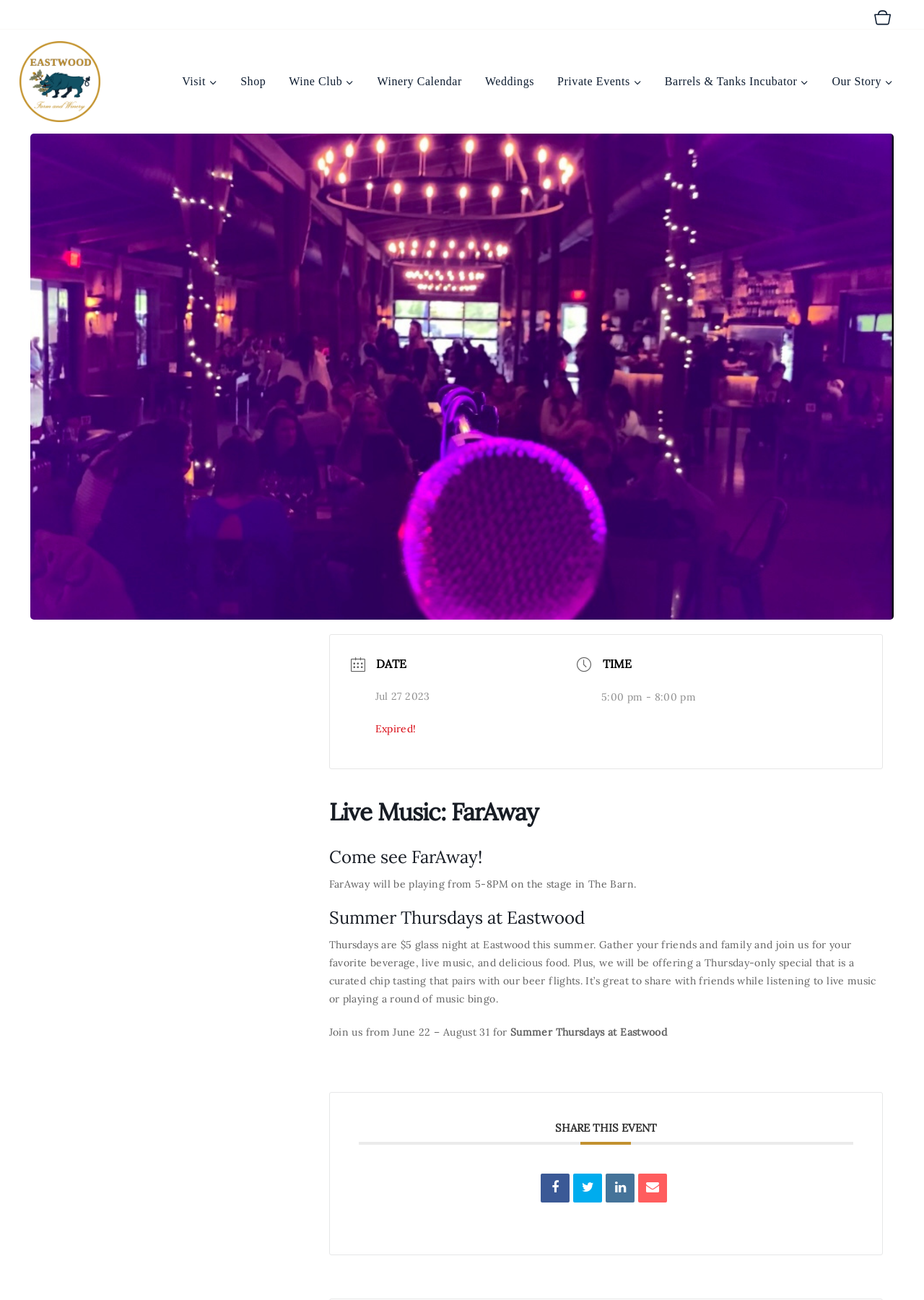What is the location of the live music event?
Identify the answer in the screenshot and reply with a single word or phrase.

The Barn